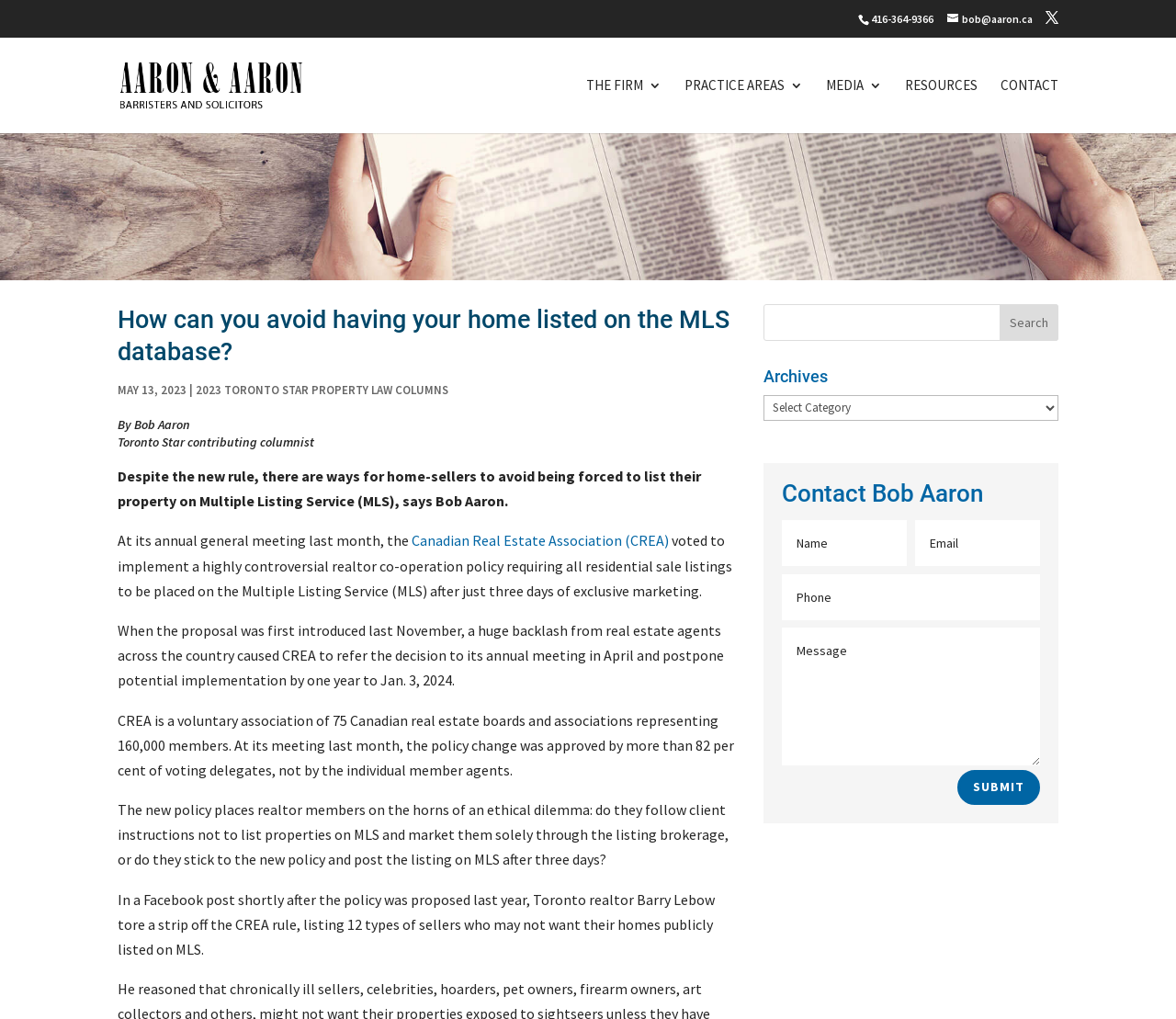Can you show the bounding box coordinates of the region to click on to complete the task described in the instruction: "Contact Bob Aaron"?

[0.665, 0.472, 0.884, 0.51]